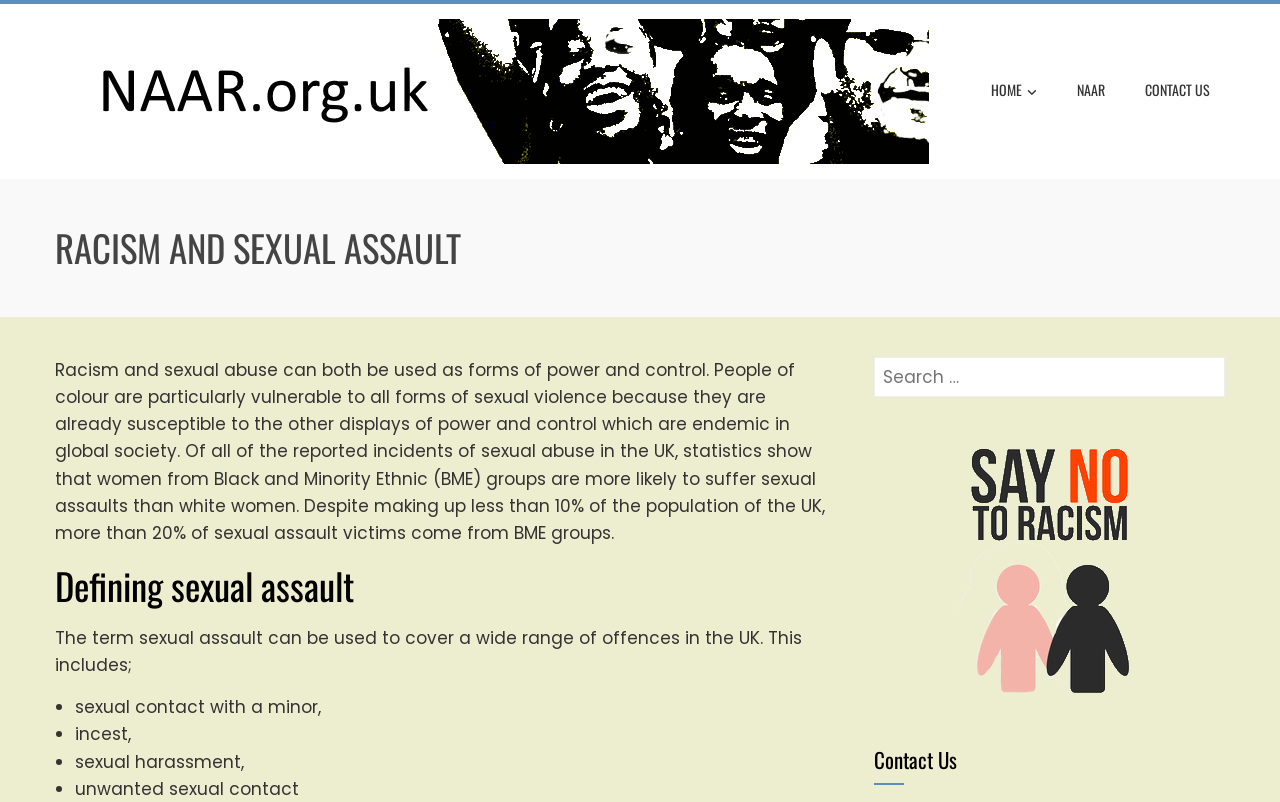Observe the image and answer the following question in detail: What is the definition of sexual assault?

According to the webpage, the term sexual assault can be used to cover a wide range of offences in the UK, including sexual contact with a minor, incest, sexual harassment, and unwanted sexual contact, as listed in the static text.